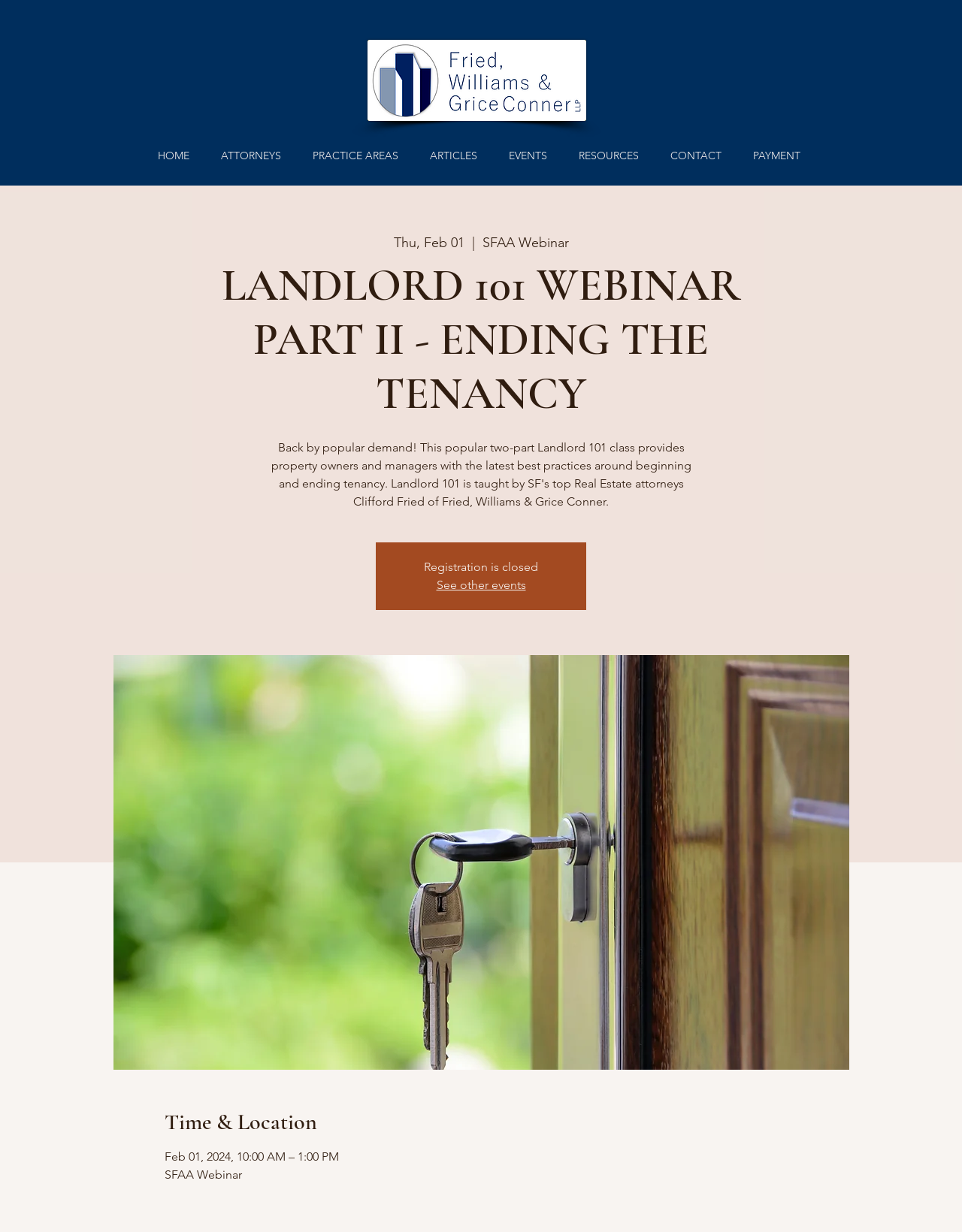Provide a one-word or brief phrase answer to the question:
What is the status of registration for the webinar?

Closed